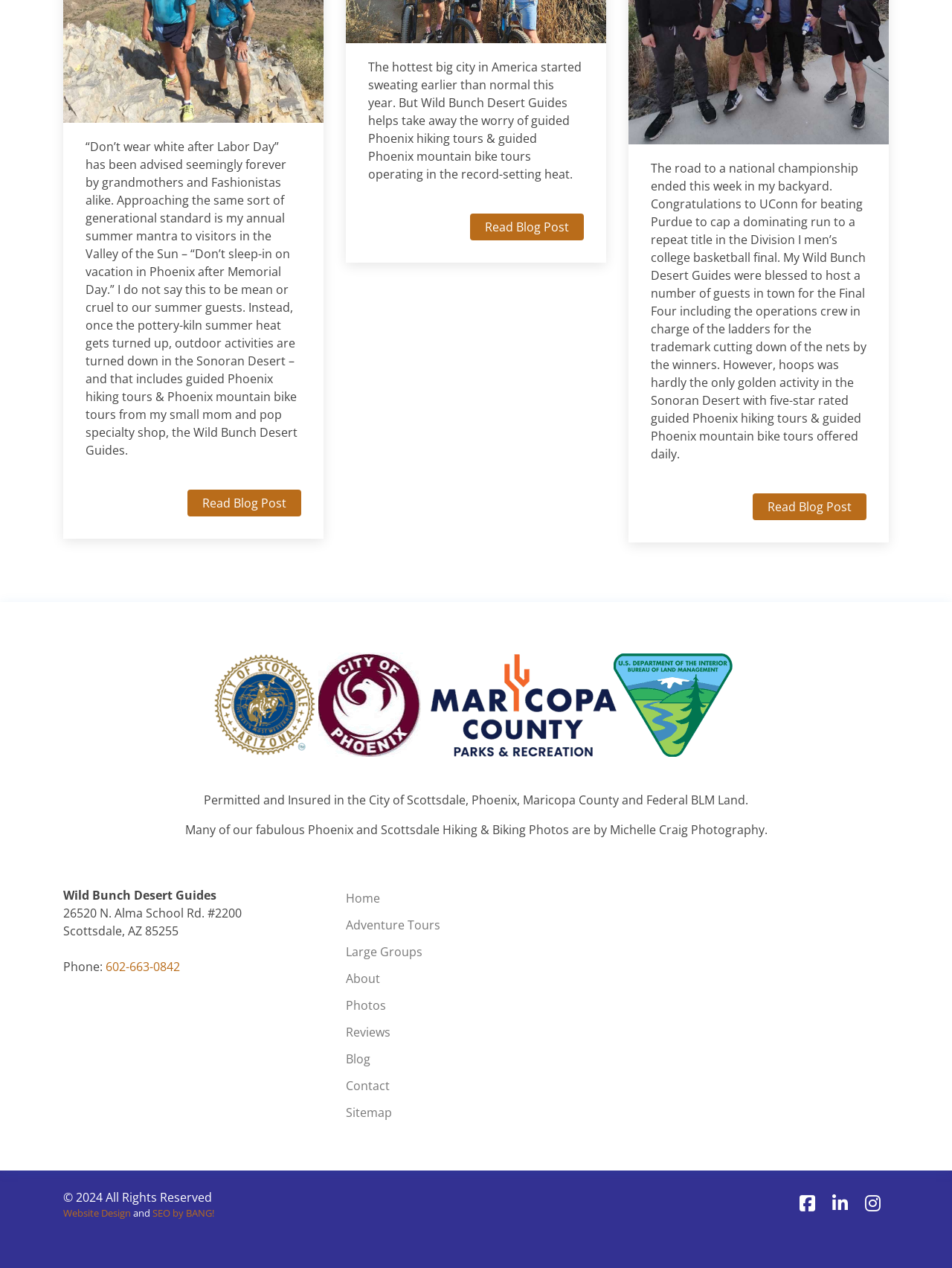What is the purpose of the blog posts on the webpage?
Answer the question in a detailed and comprehensive manner.

The blog posts on the webpage appear to share experiences and tips related to hiking and biking in the Sonoran Desert, as well as updates about the company and its activities. For example, one post mentions the heat in Phoenix and how it affects outdoor activities, while another post congratulates a college basketball team on their championship win.